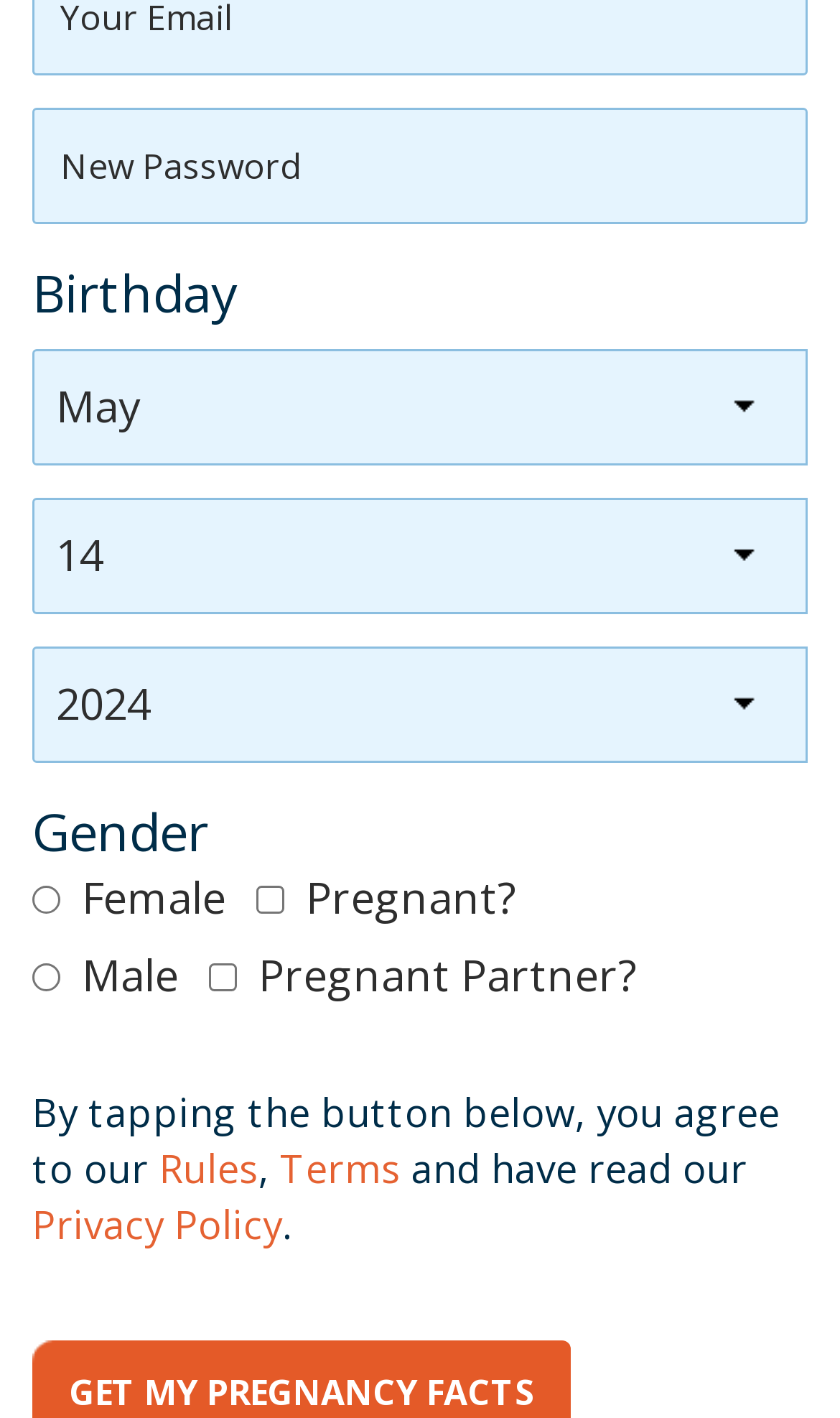What is the last link on the webpage?
We need a detailed and exhaustive answer to the question. Please elaborate.

The last link on the webpage is 'Privacy Policy' which is indicated by the link element with OCR text 'Privacy Policy' and bounding box coordinates [0.038, 0.845, 0.336, 0.881].